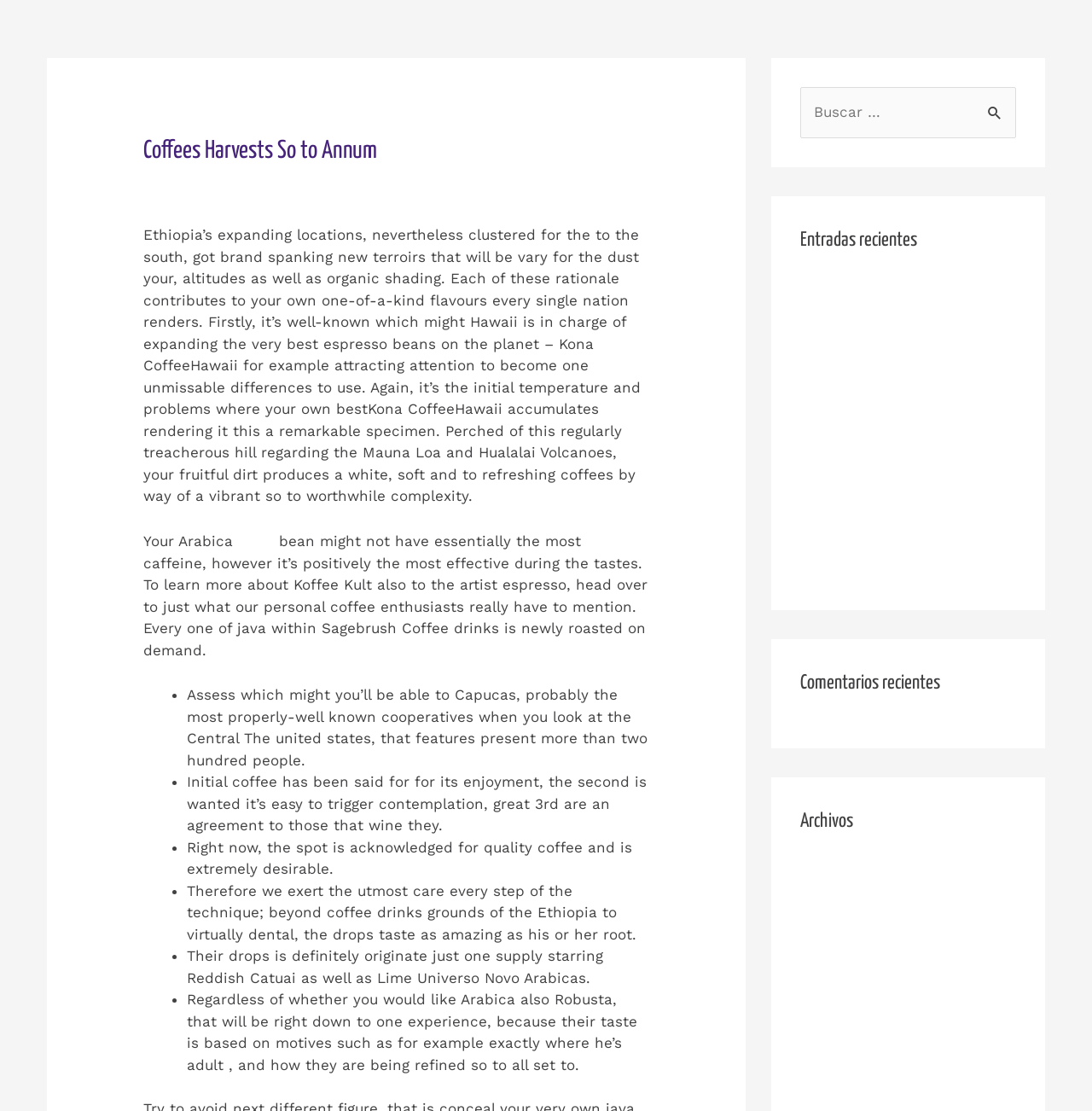What type of coffee beans are mentioned as having less caffeine?
Answer the question in a detailed and comprehensive manner.

The article mentions that Arabica beans may not have the most caffeine, but they are considered to be of high quality and have a unique flavor profile. This suggests that Arabica beans are known for their distinct taste rather than their caffeine content.